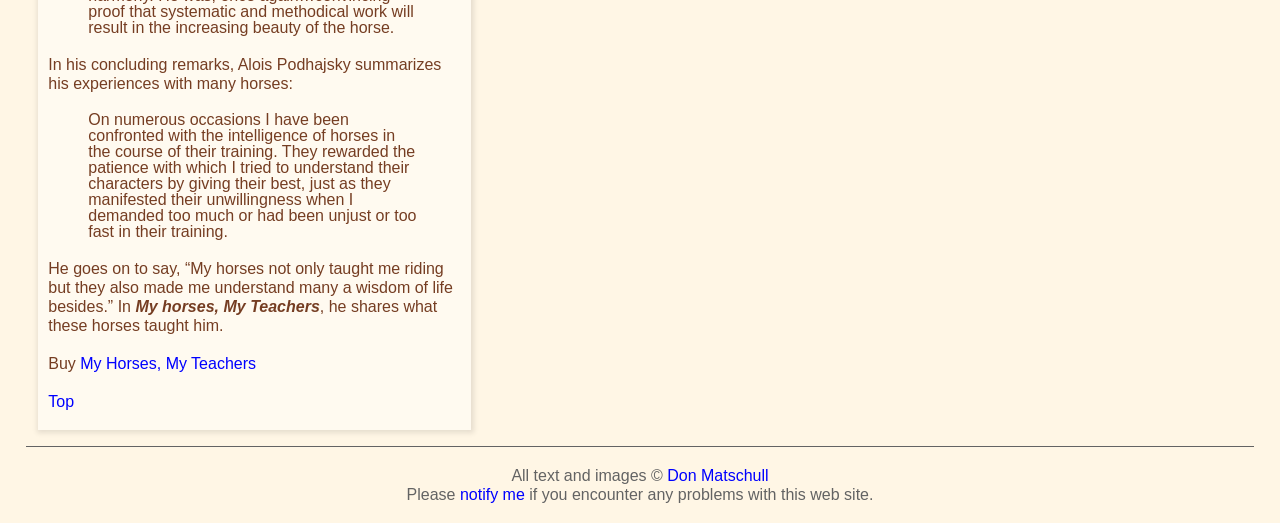What is the main subject of the text?
Look at the image and provide a short answer using one word or a phrase.

Horses